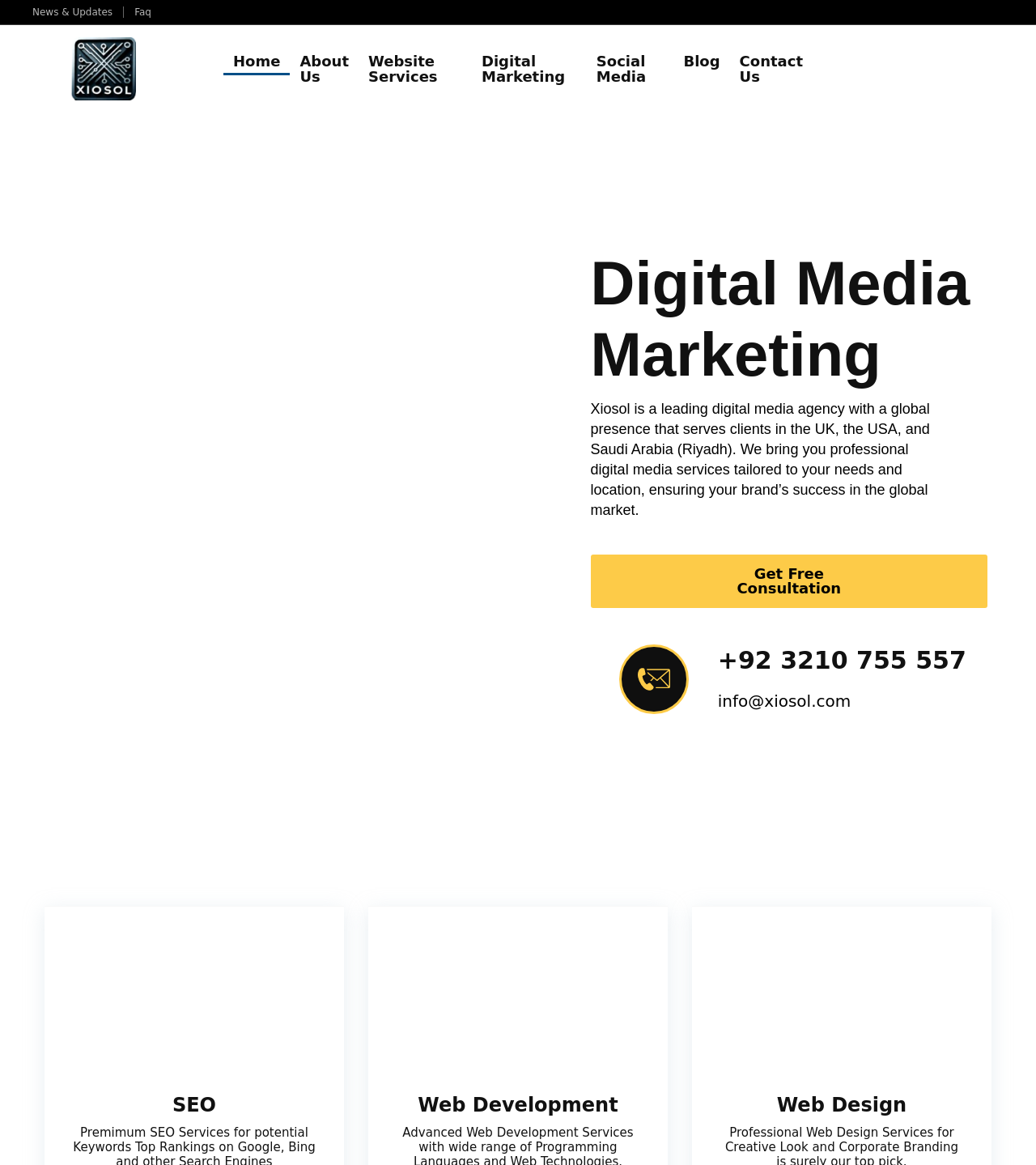Determine the bounding box coordinates of the clickable region to carry out the instruction: "Click on Get Free Consultation".

[0.57, 0.476, 0.953, 0.522]